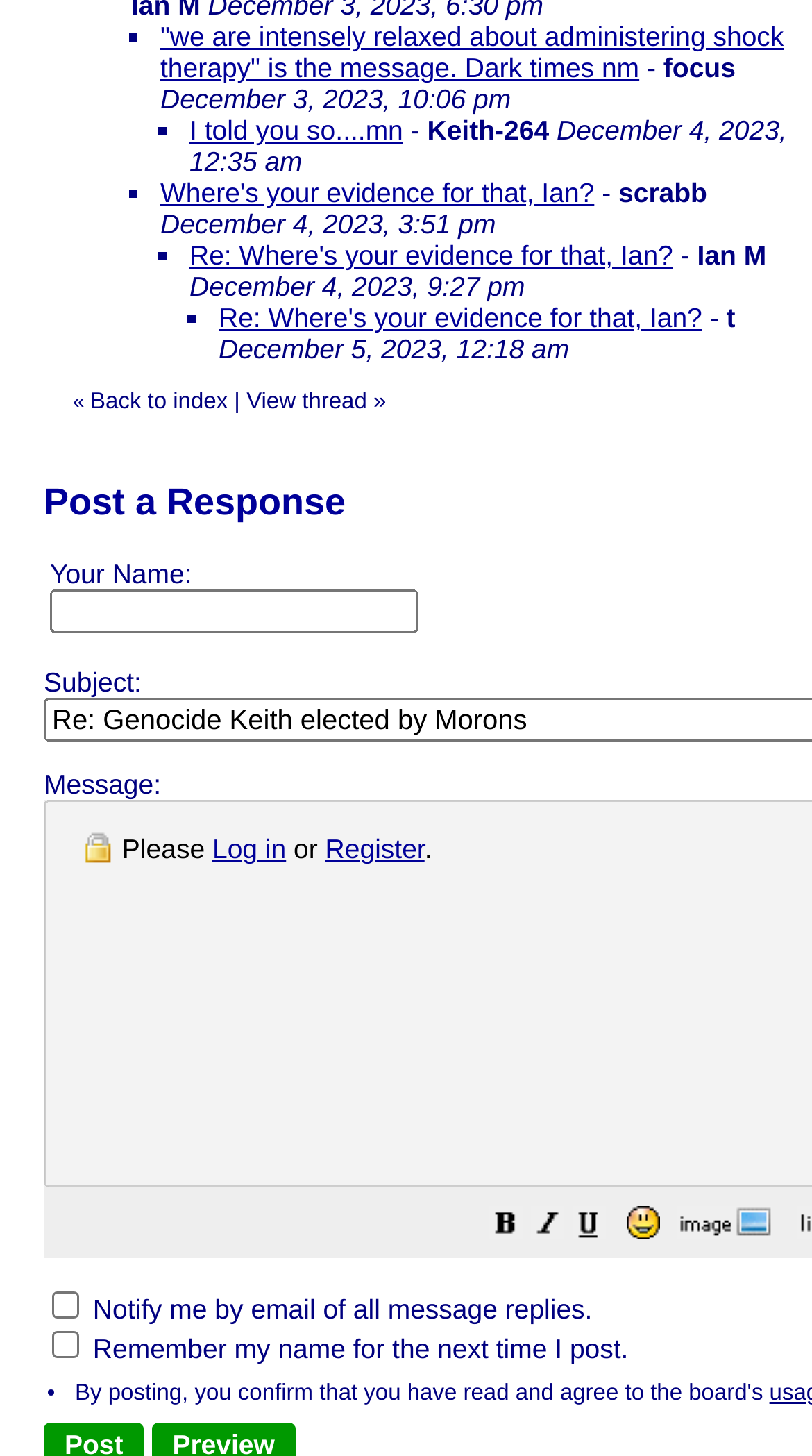Can you give a comprehensive explanation to the question given the content of the image?
What is the name of the person who posted 'Re: Where's your evidence for that, Ian?'?

I found the name of the person who posted 'Re: Where's your evidence for that, Ian?' by looking at the list of posts and finding the post with the same title, and then looking at the author's name, which is Ian M.